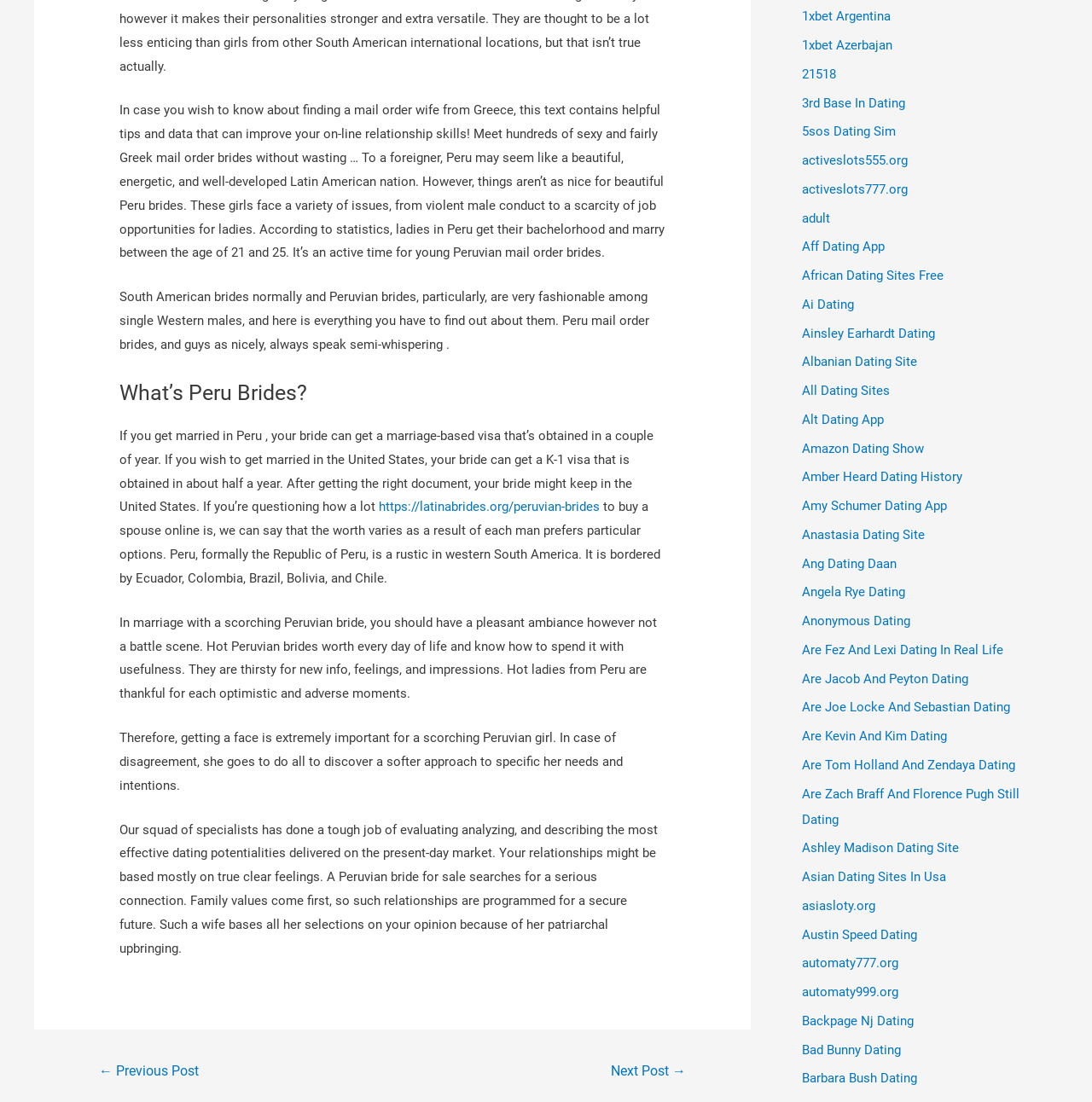Show the bounding box coordinates of the region that should be clicked to follow the instruction: "Explore the best home buying app."

None